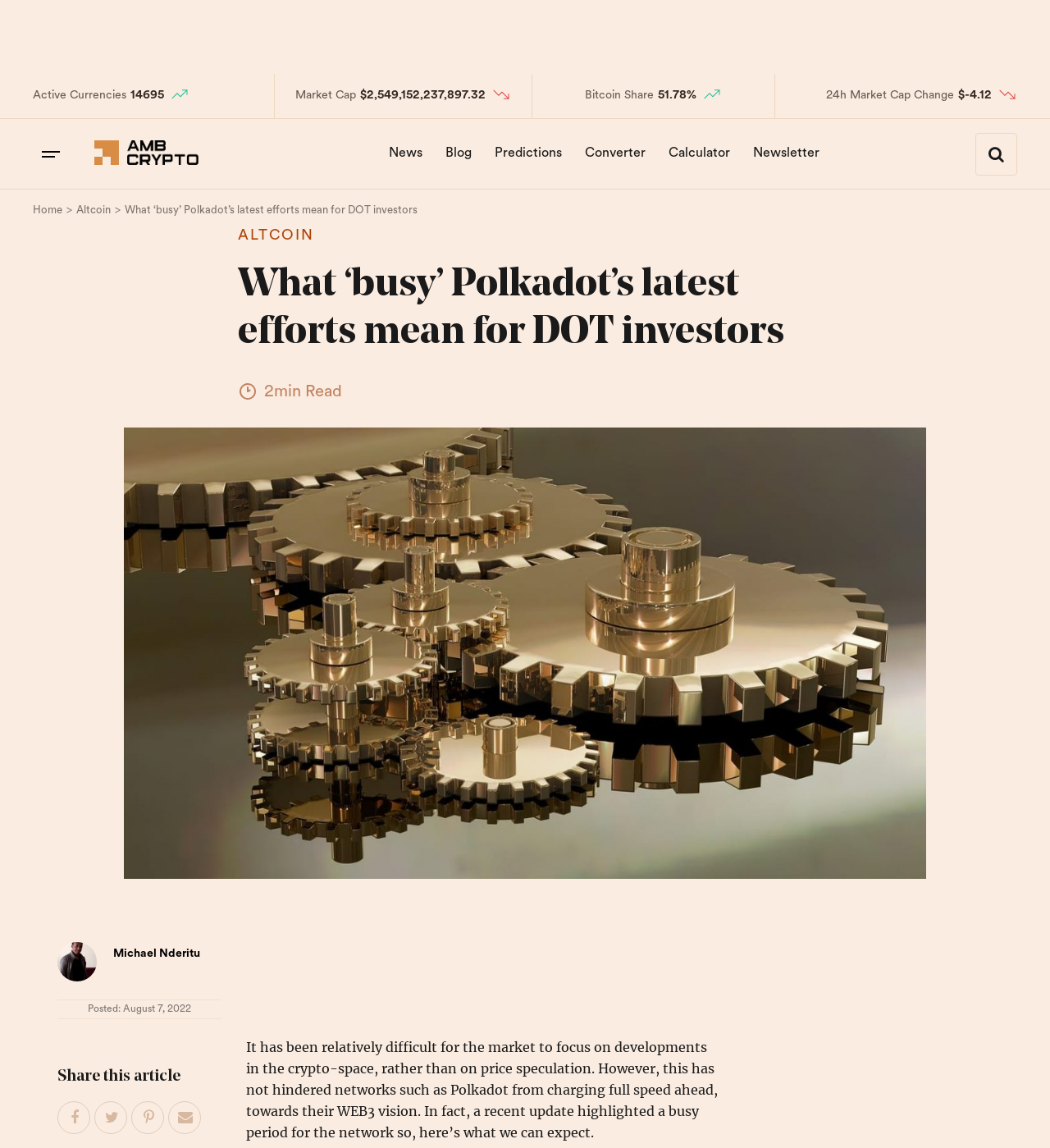What is the date when this article was posted?
Please answer the question with a detailed and comprehensive explanation.

I found the answer by looking at the 'Posted:' section on the webpage, which displays the date when the article was posted as 'August 7, 2022'.